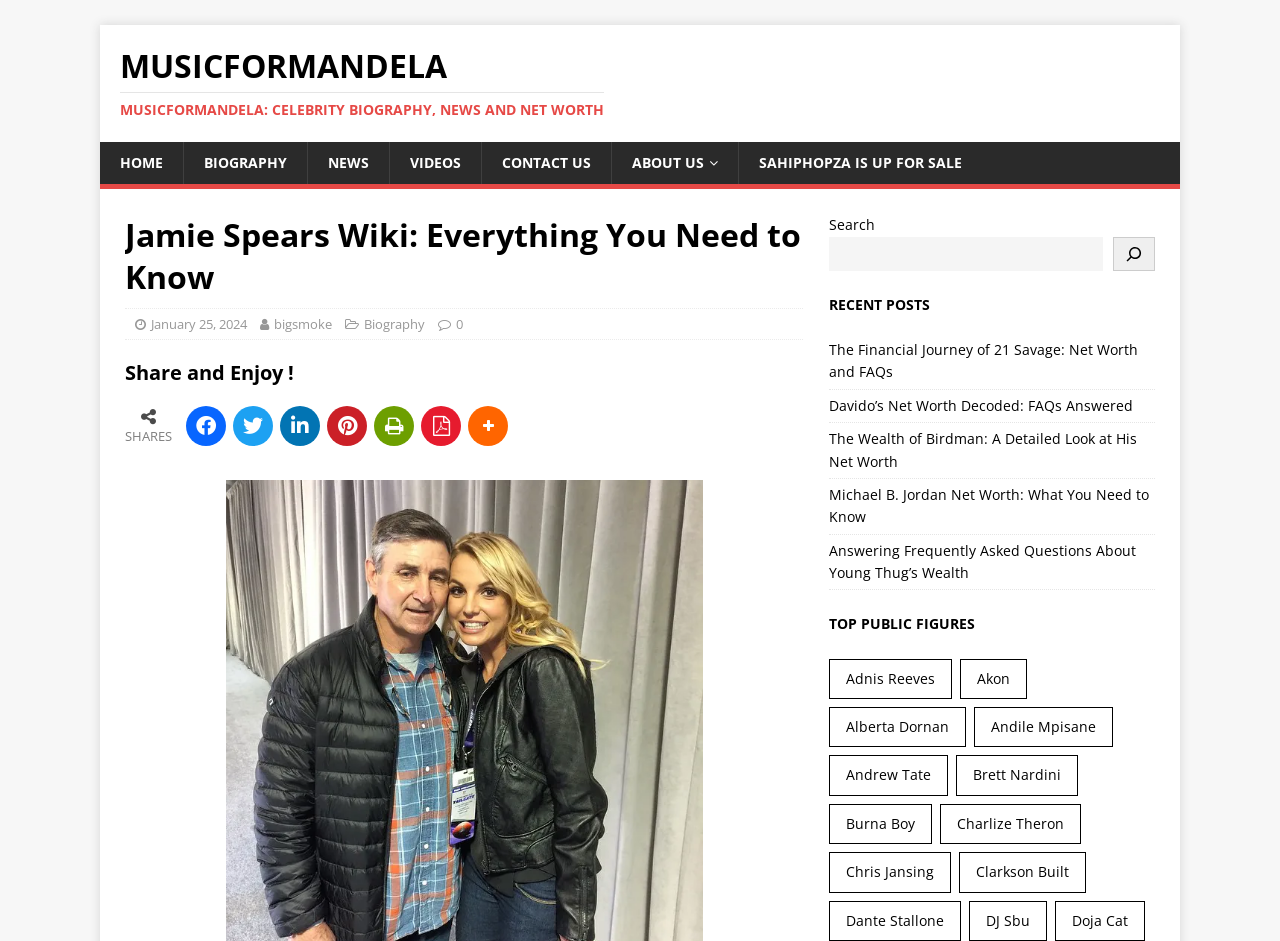Bounding box coordinates are to be given in the format (top-left x, top-left y, bottom-right x, bottom-right y). All values must be floating point numbers between 0 and 1. Provide the bounding box coordinate for the UI element described as: Biography

[0.143, 0.151, 0.24, 0.196]